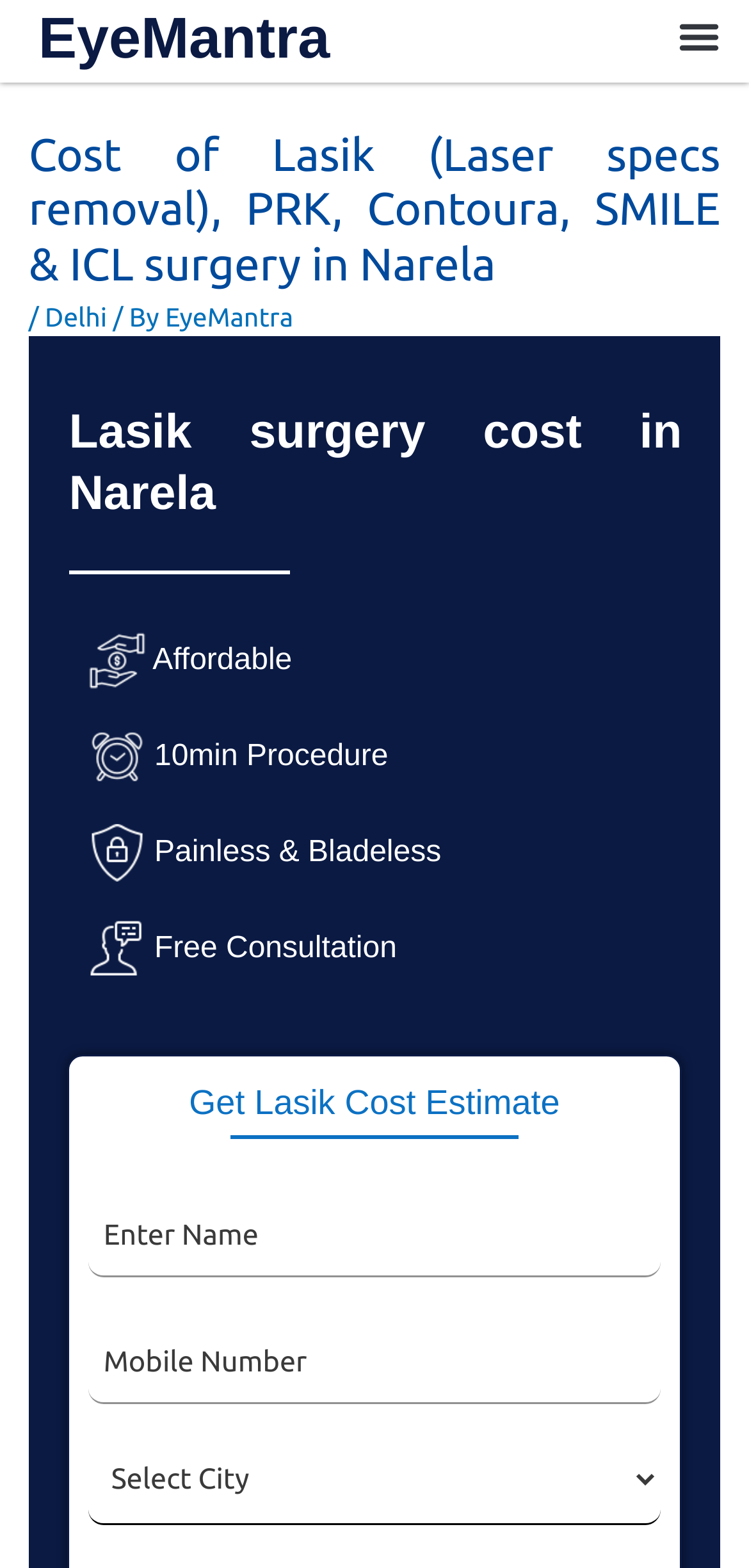How many input fields are required in the 'Get Lasik Cost Estimate' form?
Answer the question with a single word or phrase, referring to the image.

Three